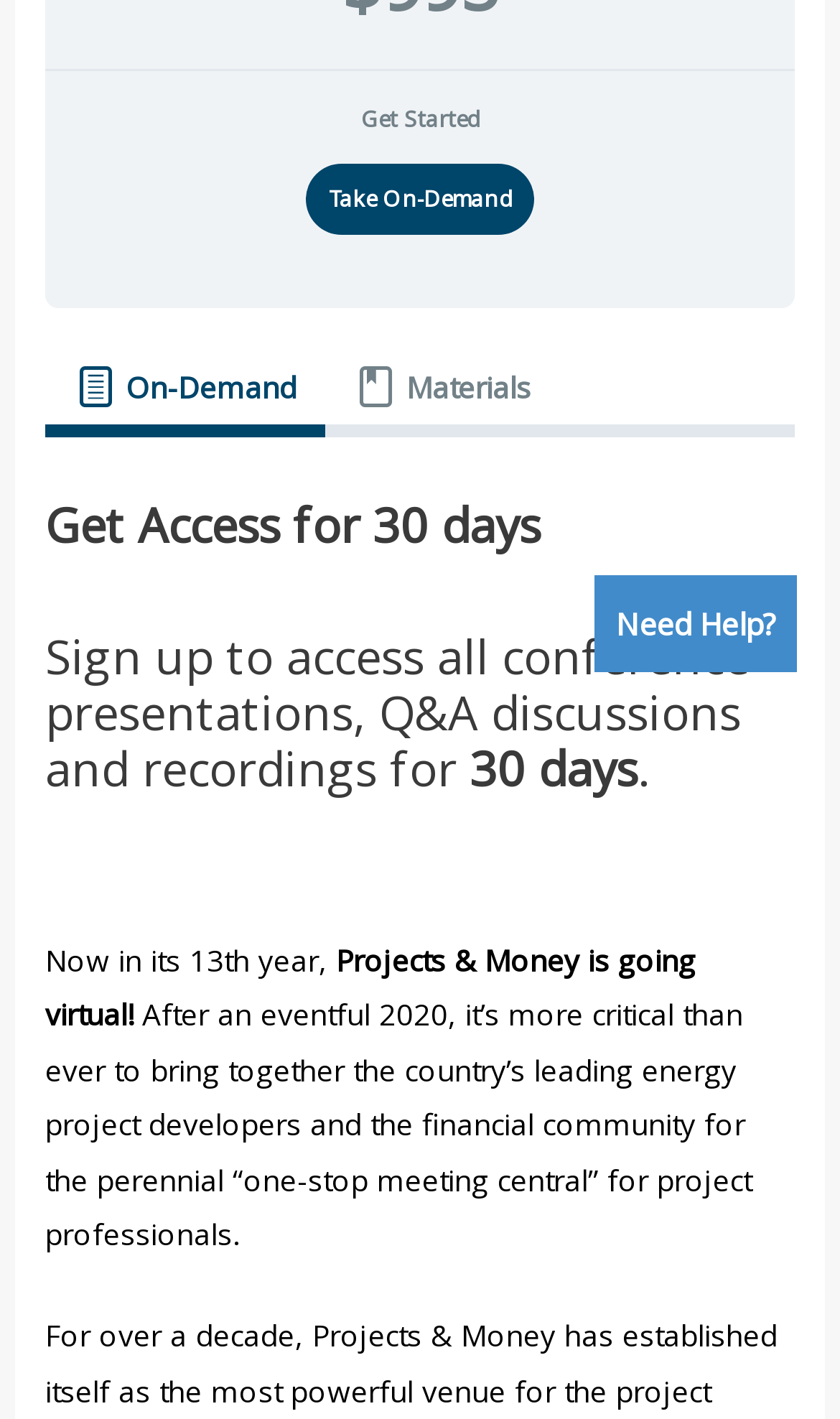Identify the bounding box coordinates for the UI element that matches this description: "Take On-Demand".

[0.365, 0.115, 0.635, 0.165]